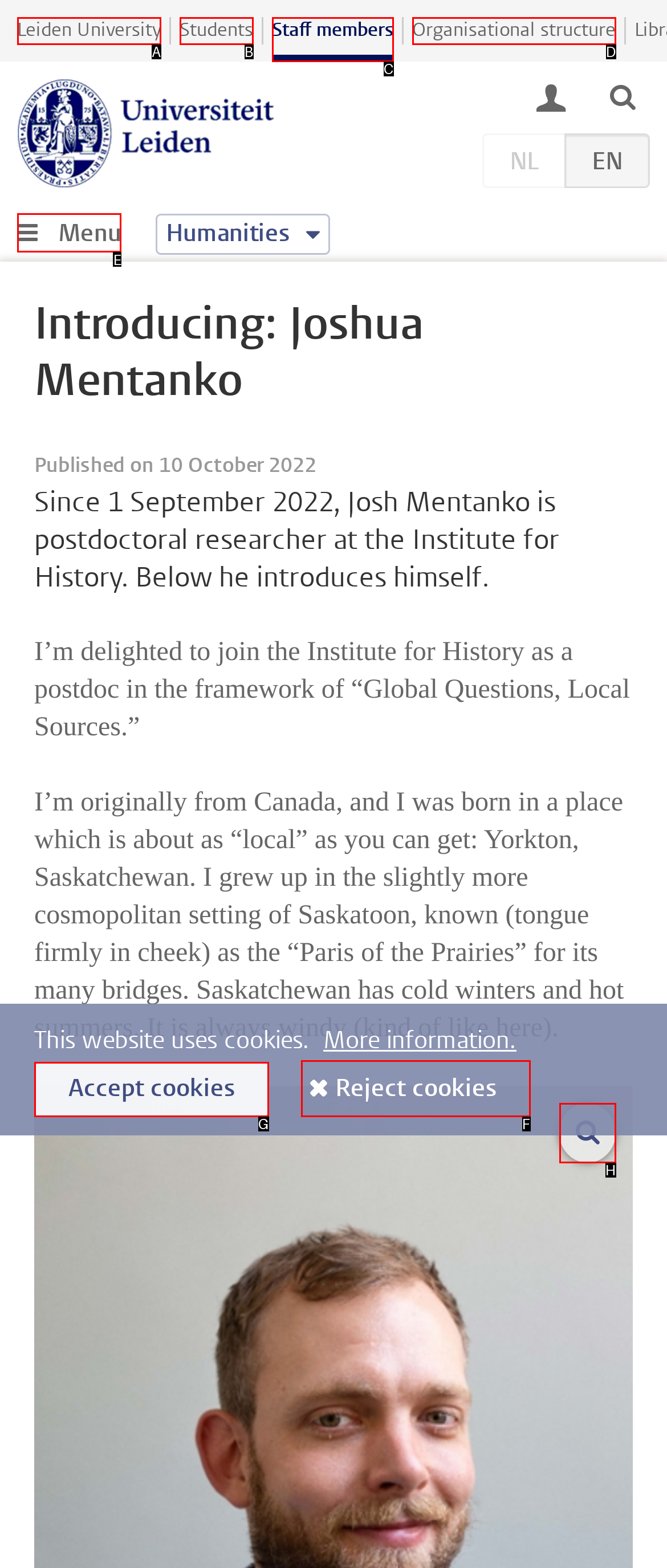Please indicate which HTML element should be clicked to fulfill the following task: Open the menu. Provide the letter of the selected option.

E